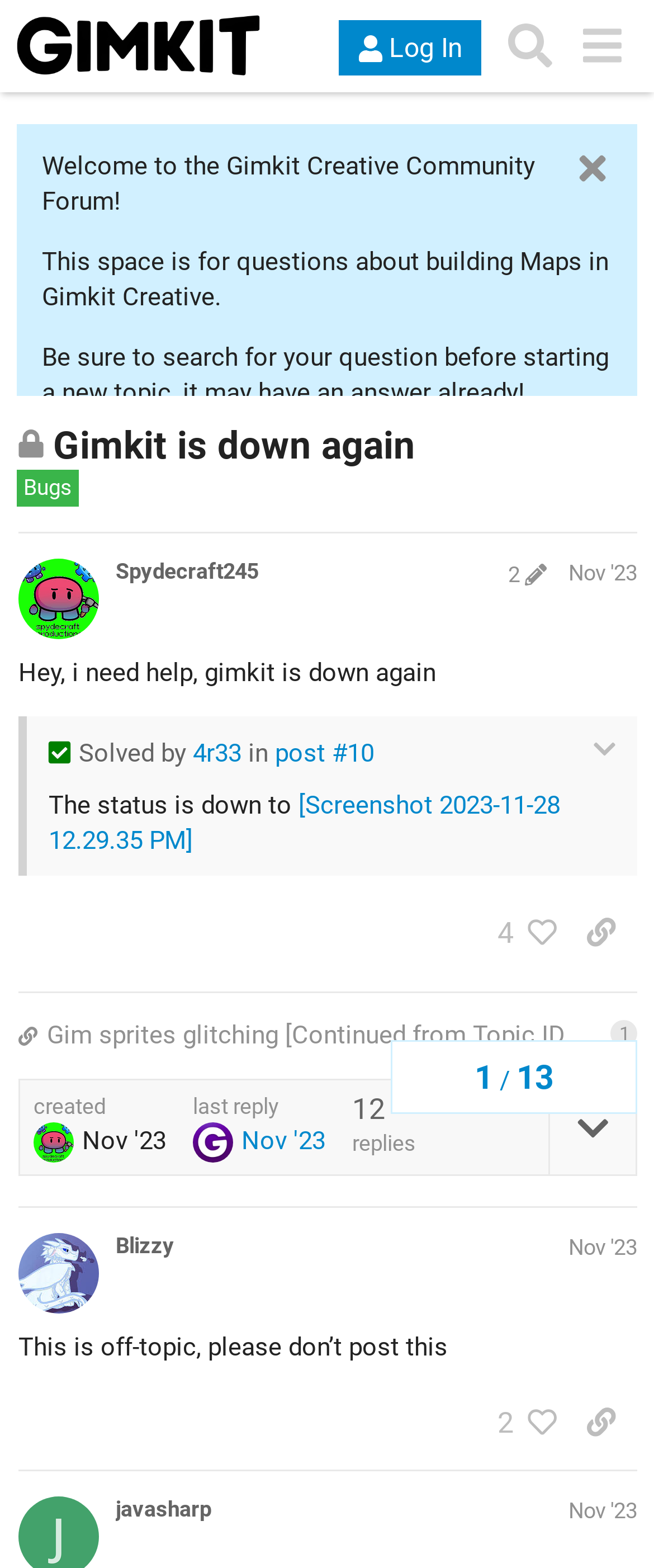Please identify the bounding box coordinates of the area I need to click to accomplish the following instruction: "Expand the post".

[0.905, 0.47, 0.944, 0.487]